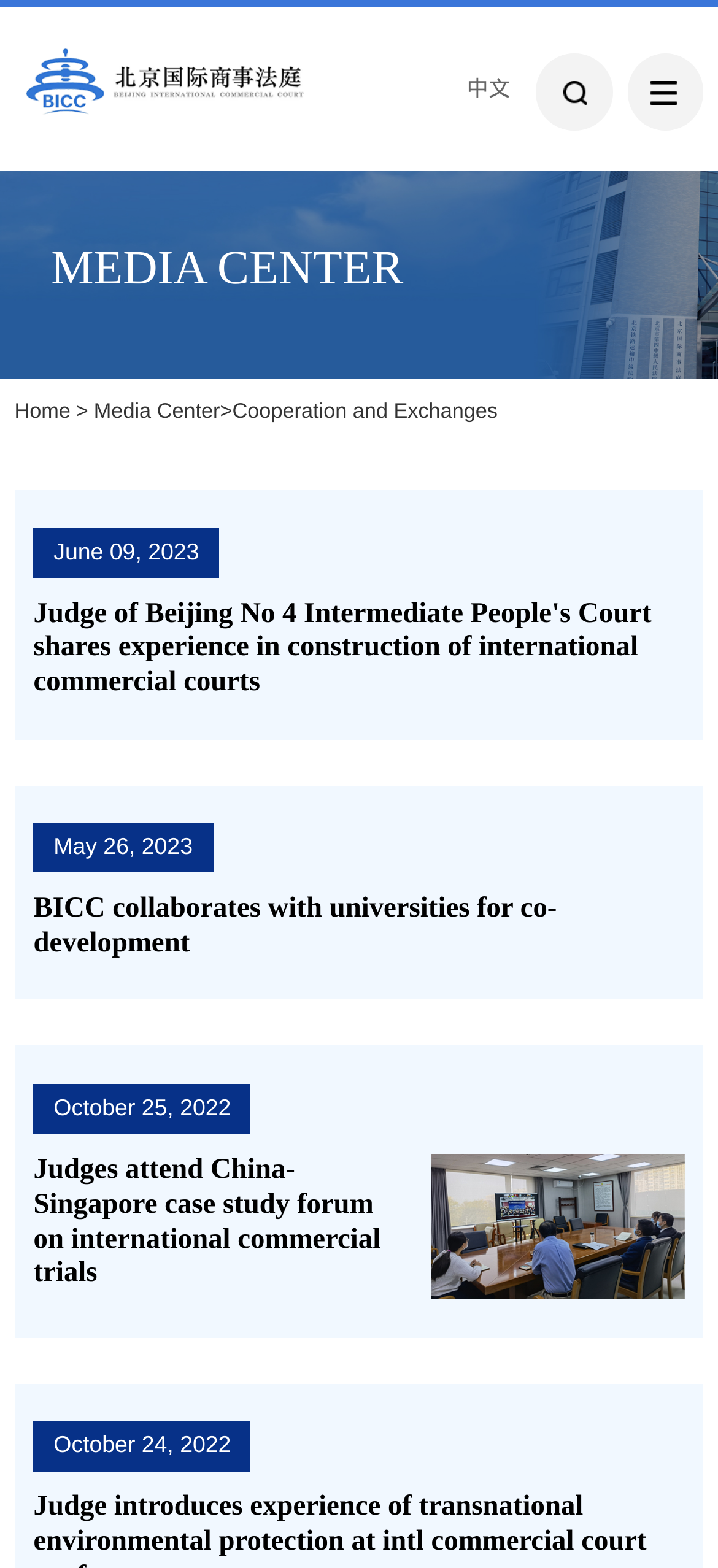Locate the bounding box coordinates of the area to click to fulfill this instruction: "Check the news dated 'June 09, 2023'". The bounding box should be presented as four float numbers between 0 and 1, in the order [left, top, right, bottom].

[0.075, 0.344, 0.277, 0.36]